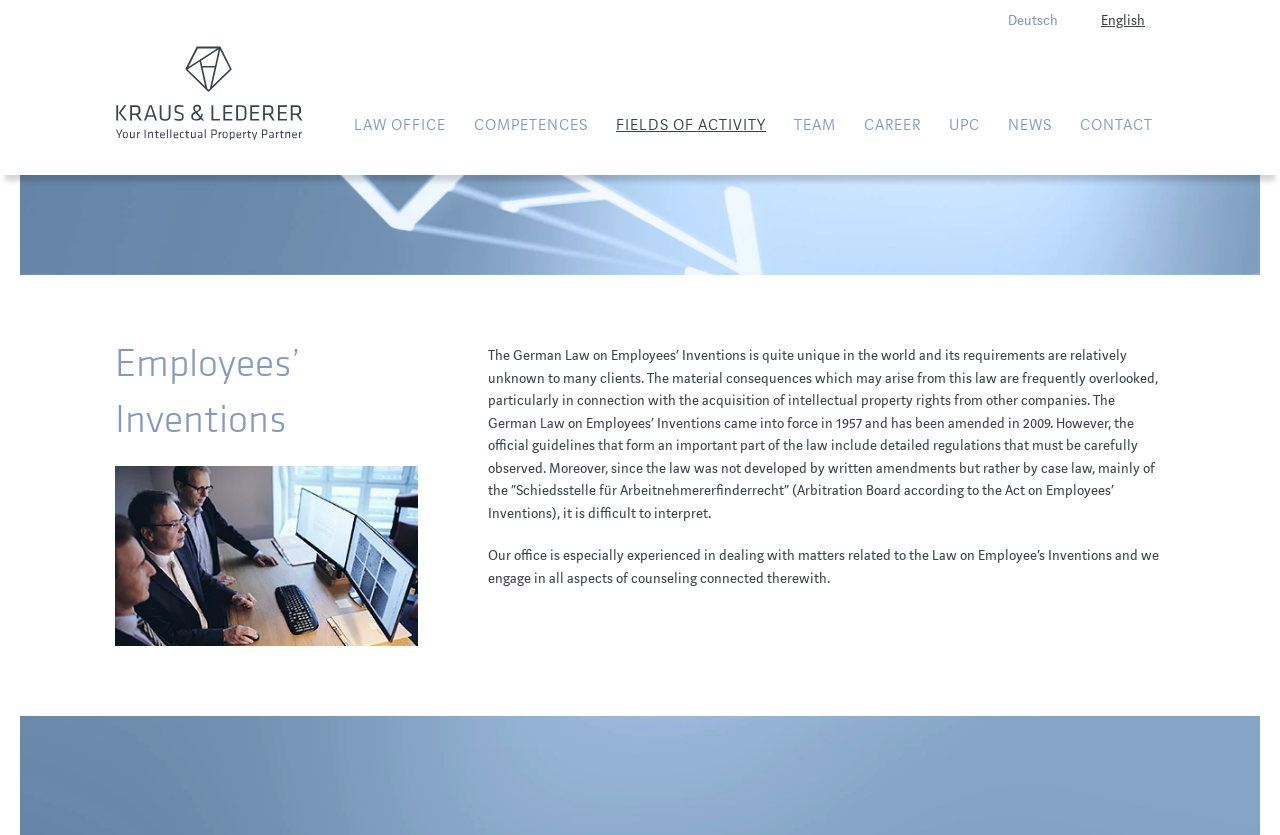Please specify the bounding box coordinates of the clickable region necessary for completing the following instruction: "Contact the office". The coordinates must consist of four float numbers between 0 and 1, i.e., [left, top, right, bottom].

[0.834, 0.058, 0.91, 0.165]